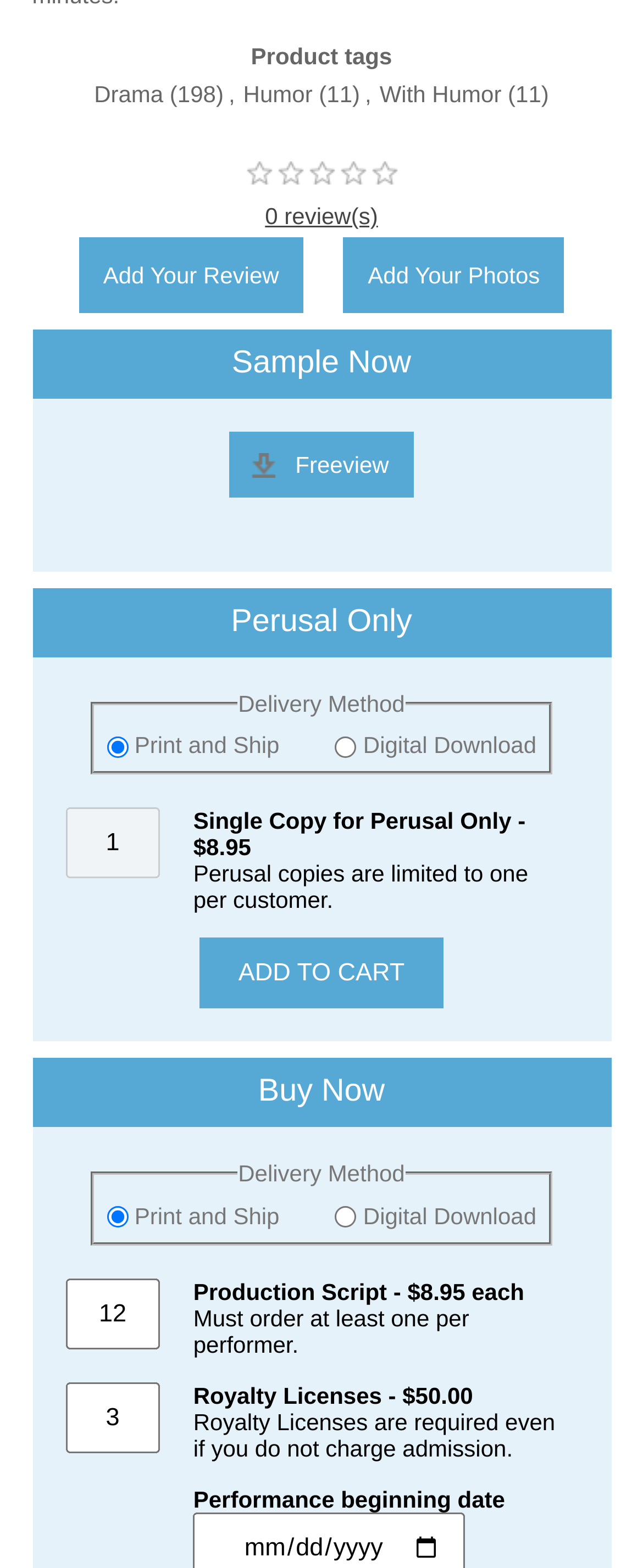Highlight the bounding box coordinates of the element that should be clicked to carry out the following instruction: "Visit Digital Marketing". The coordinates must be given as four float numbers ranging from 0 to 1, i.e., [left, top, right, bottom].

None